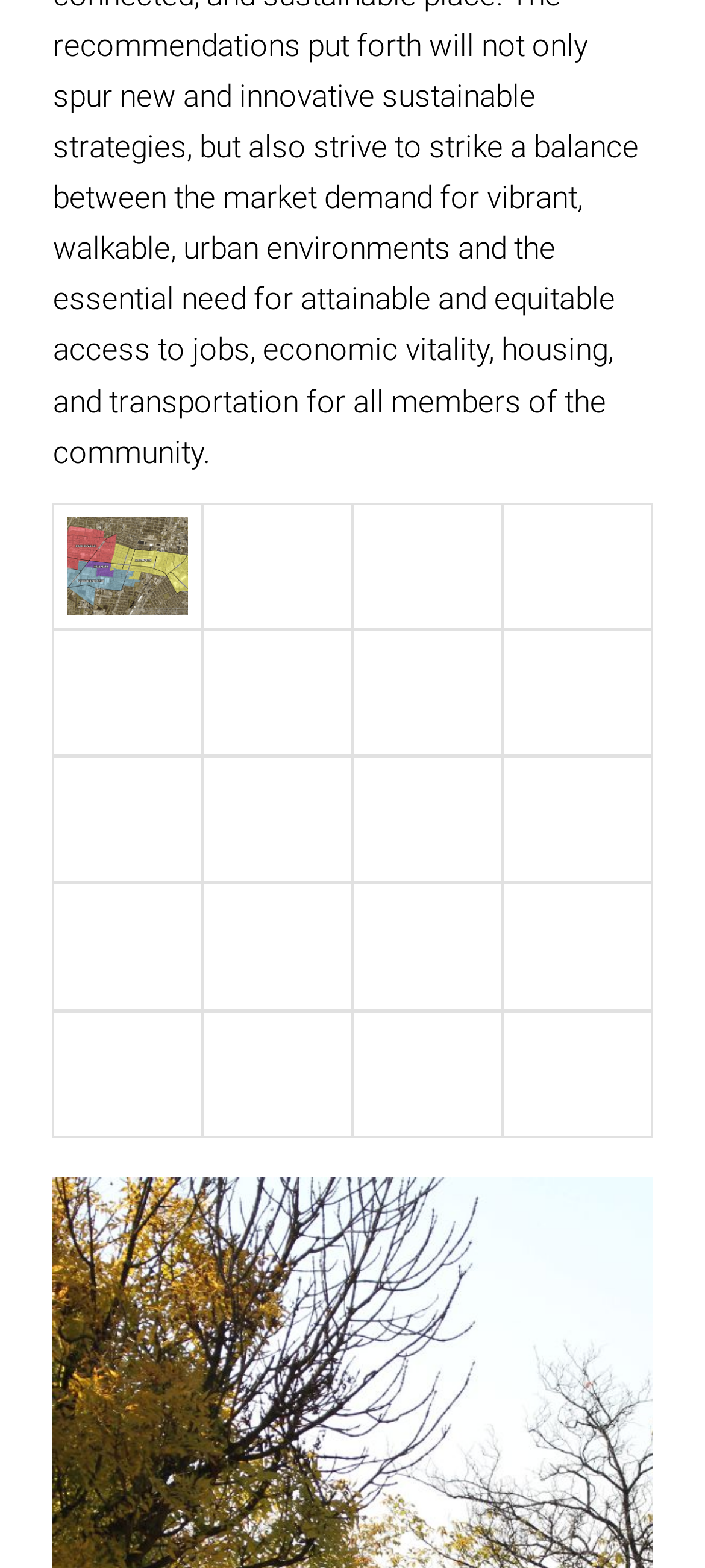Are all plans related to Algonquin?
Using the visual information, answer the question in a single word or phrase.

No